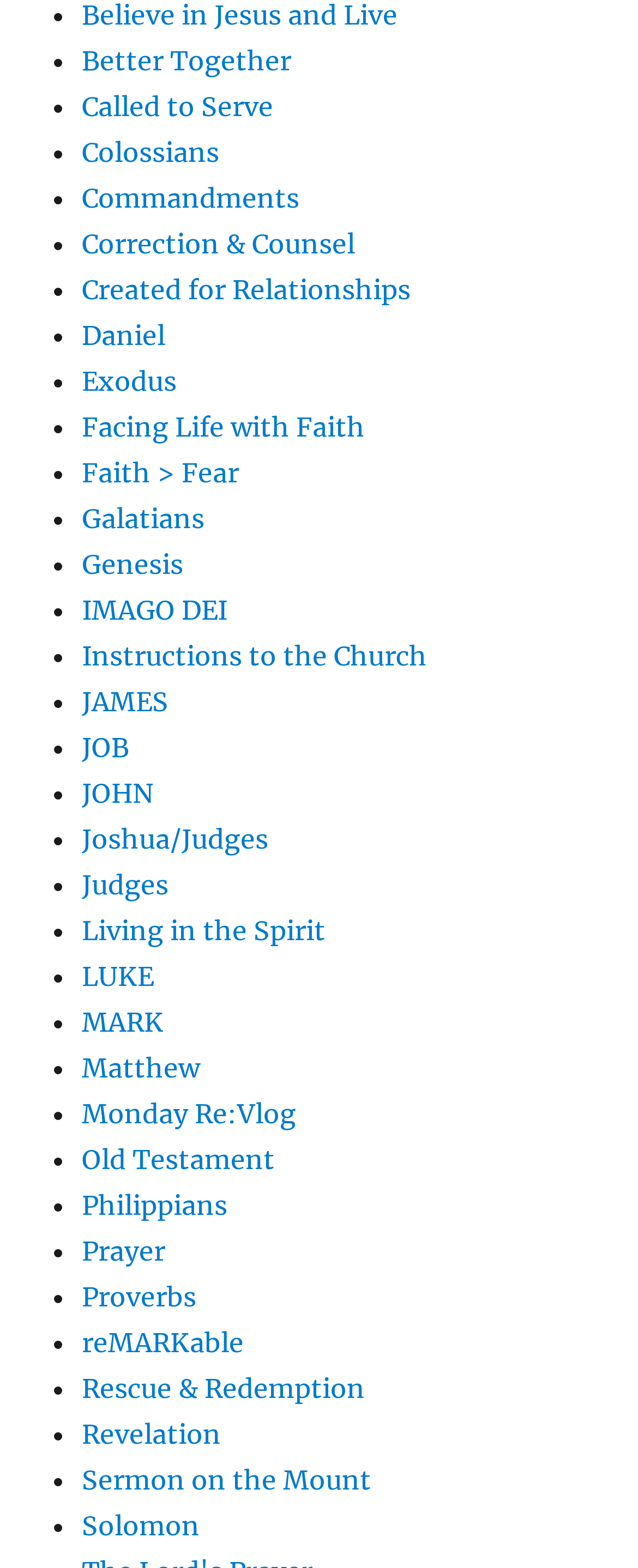Please identify the bounding box coordinates of the element that needs to be clicked to perform the following instruction: "give a review".

None